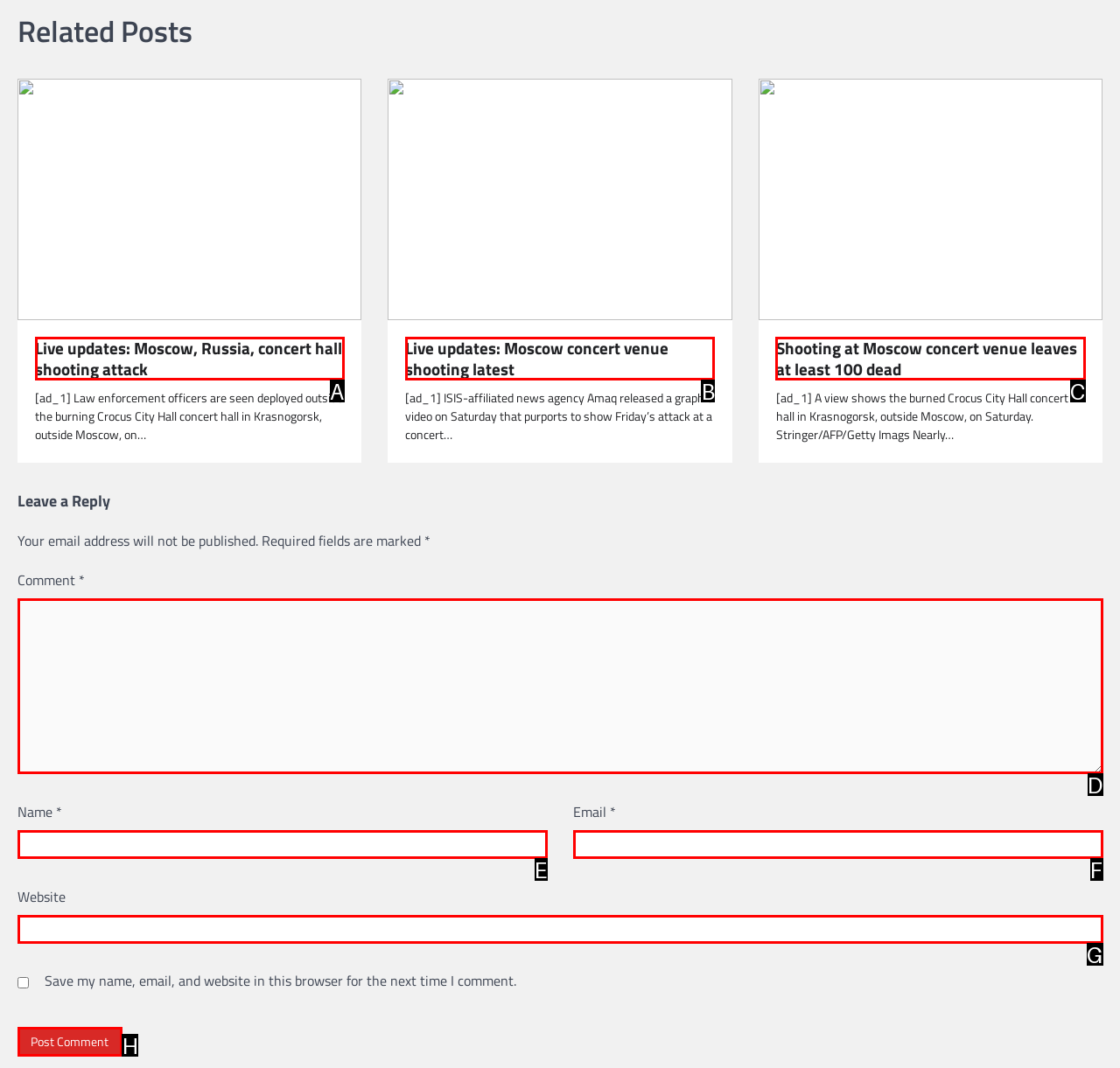Indicate the UI element to click to perform the task: Click the 'Post Comment' button. Reply with the letter corresponding to the chosen element.

H